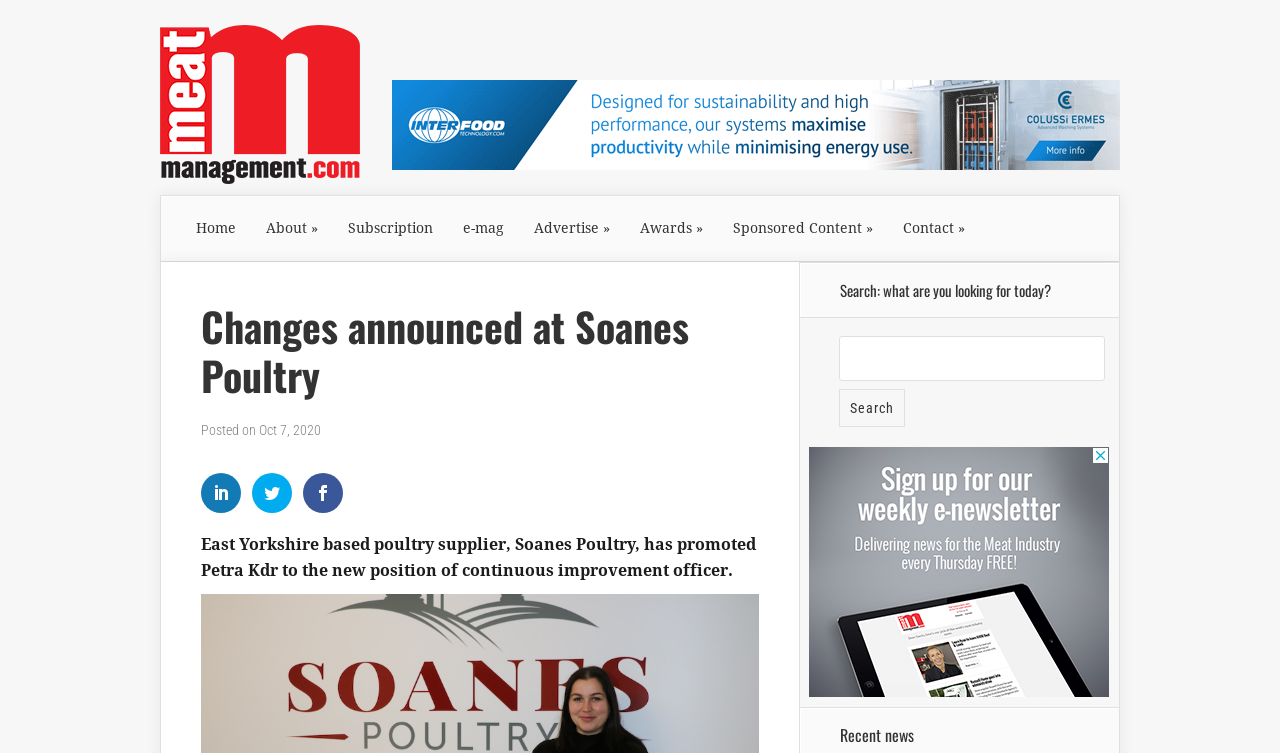Determine the bounding box coordinates for the UI element with the following description: "Sponsored Content". The coordinates should be four float numbers between 0 and 1, represented as [left, top, right, bottom].

[0.561, 0.26, 0.694, 0.348]